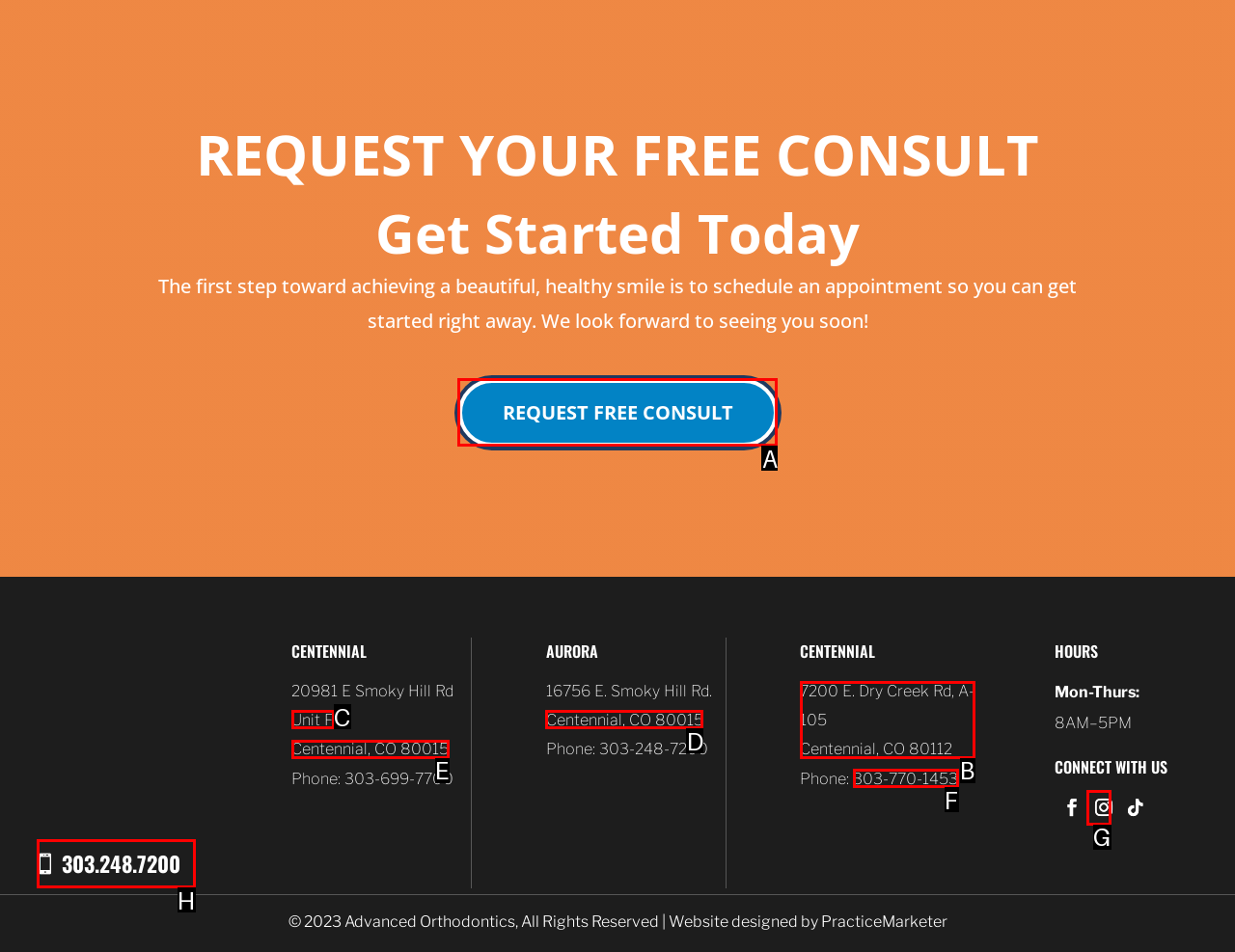Determine the HTML element to click for the instruction: Call the Centennial office.
Answer with the letter corresponding to the correct choice from the provided options.

H